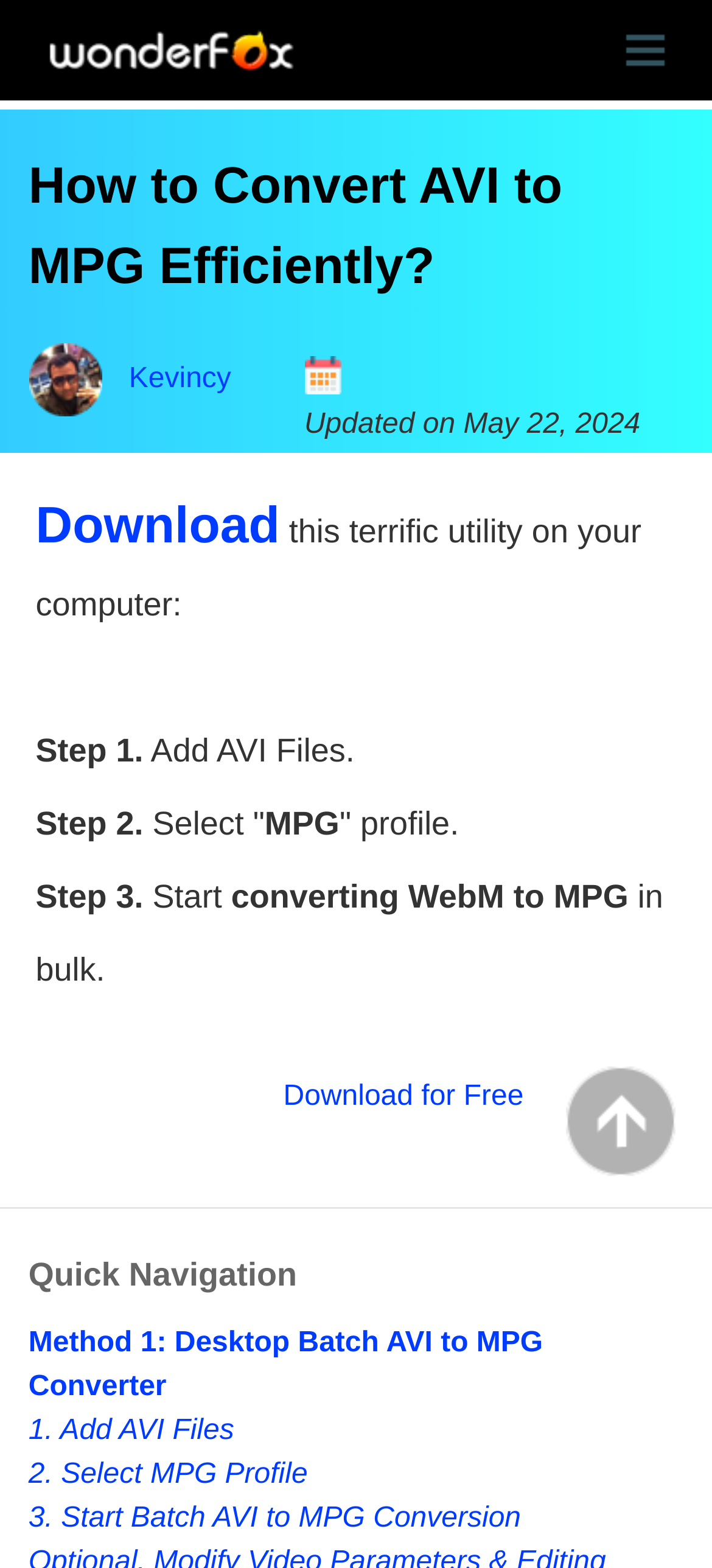What is the author's name?
Look at the image and respond with a one-word or short phrase answer.

Kevincy